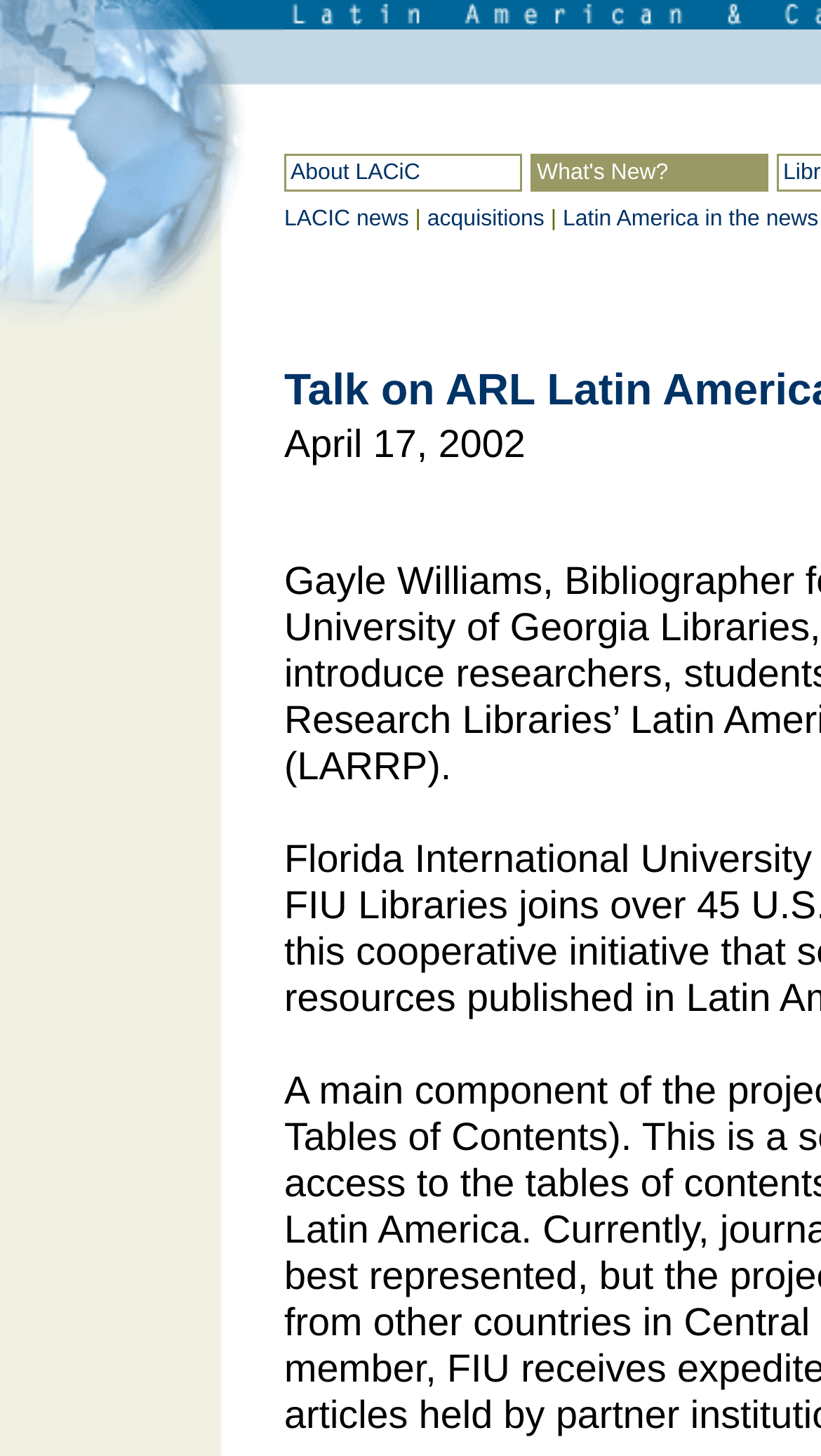Refer to the screenshot and give an in-depth answer to this question: How many table cells are in the first table under 'What's New?'?

Under the 'What's New?' element, the first table has three table cells, each with a LayoutTableCell element.